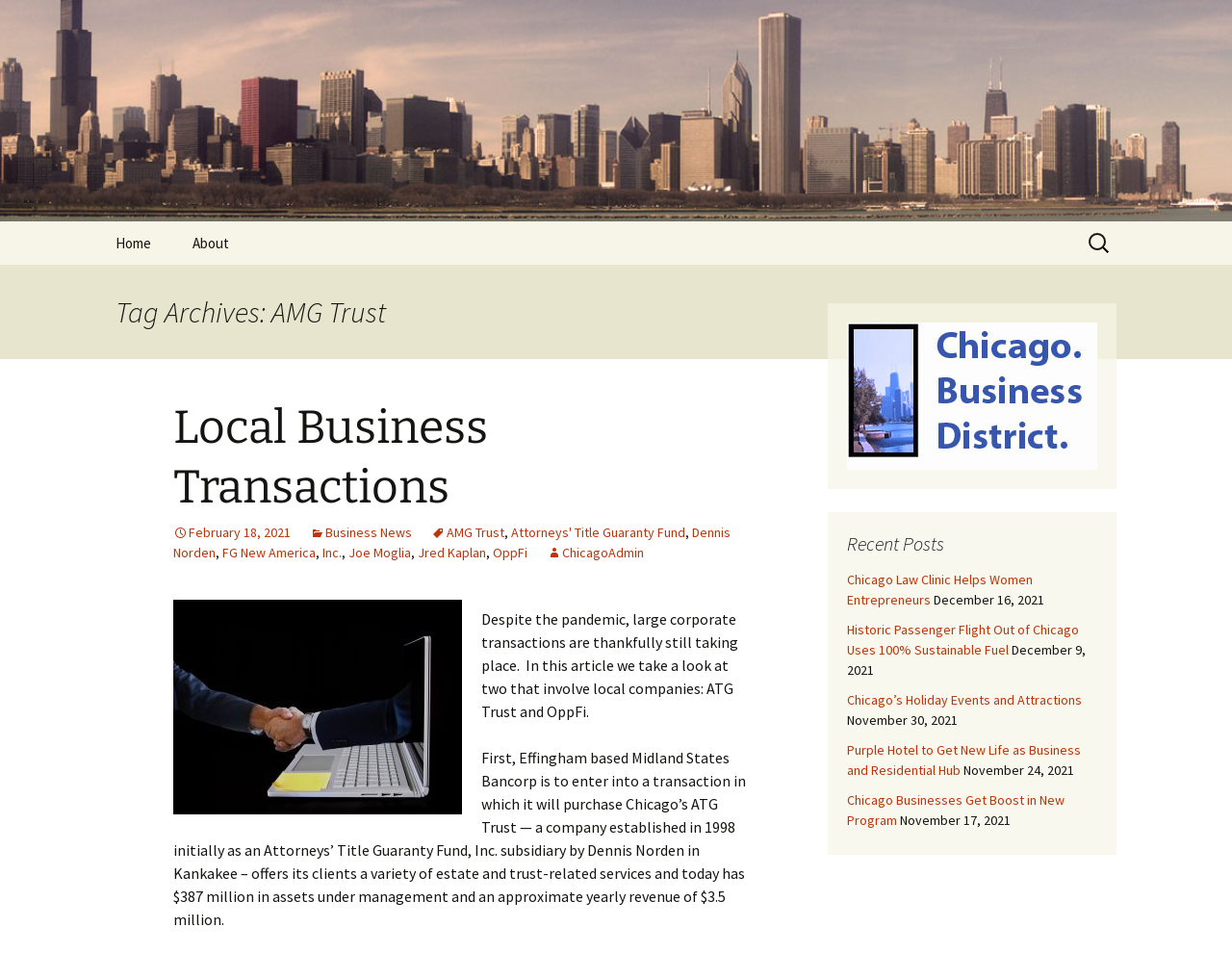Please locate the bounding box coordinates of the element that needs to be clicked to achieve the following instruction: "Go to Home page". The coordinates should be four float numbers between 0 and 1, i.e., [left, top, right, bottom].

[0.078, 0.232, 0.138, 0.278]